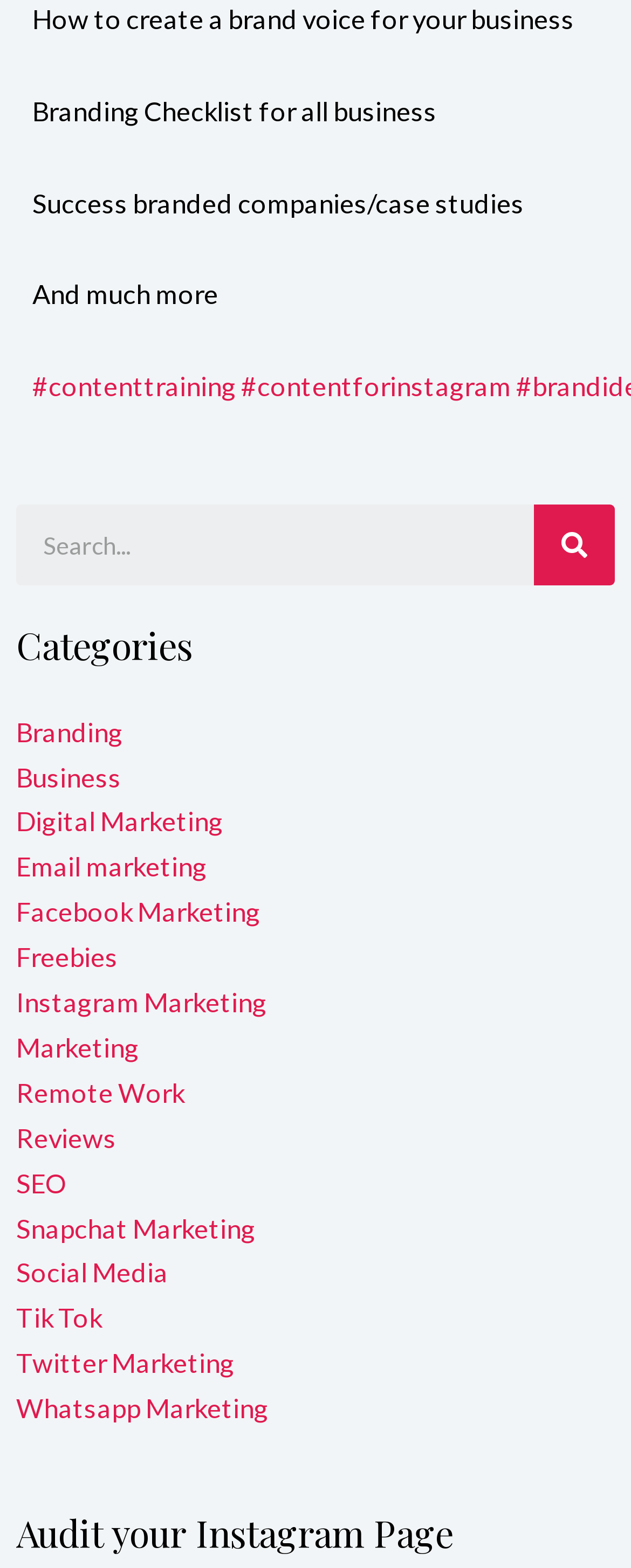Find the bounding box coordinates corresponding to the UI element with the description: "Social Media". The coordinates should be formatted as [left, top, right, bottom], with values as floats between 0 and 1.

[0.026, 0.802, 0.267, 0.821]